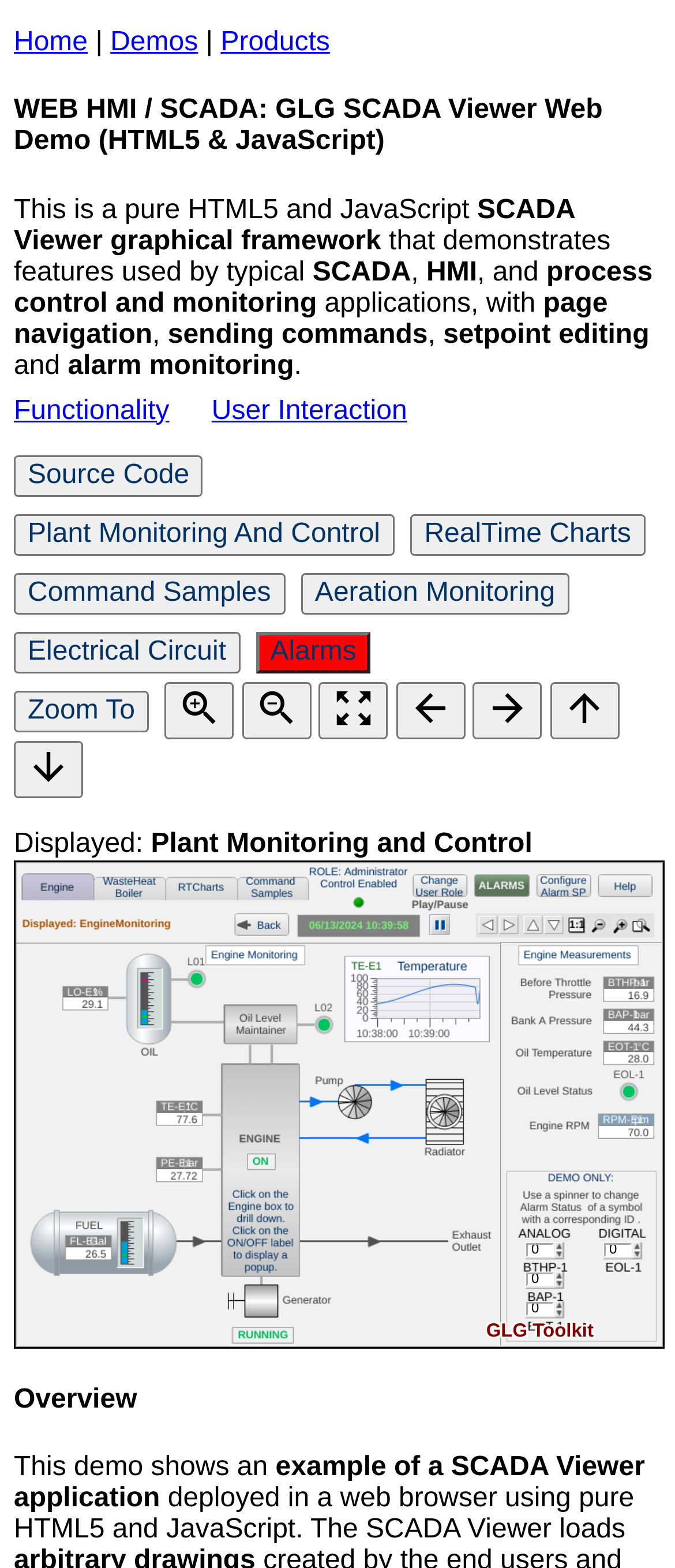Given the element description, predict the bounding box coordinates in the format (top-left x, top-left y, bottom-right x, bottom-right y). Make sure all values are between 0 and 1. Here is the element description: Electrical Circuit

[0.021, 0.403, 0.356, 0.429]